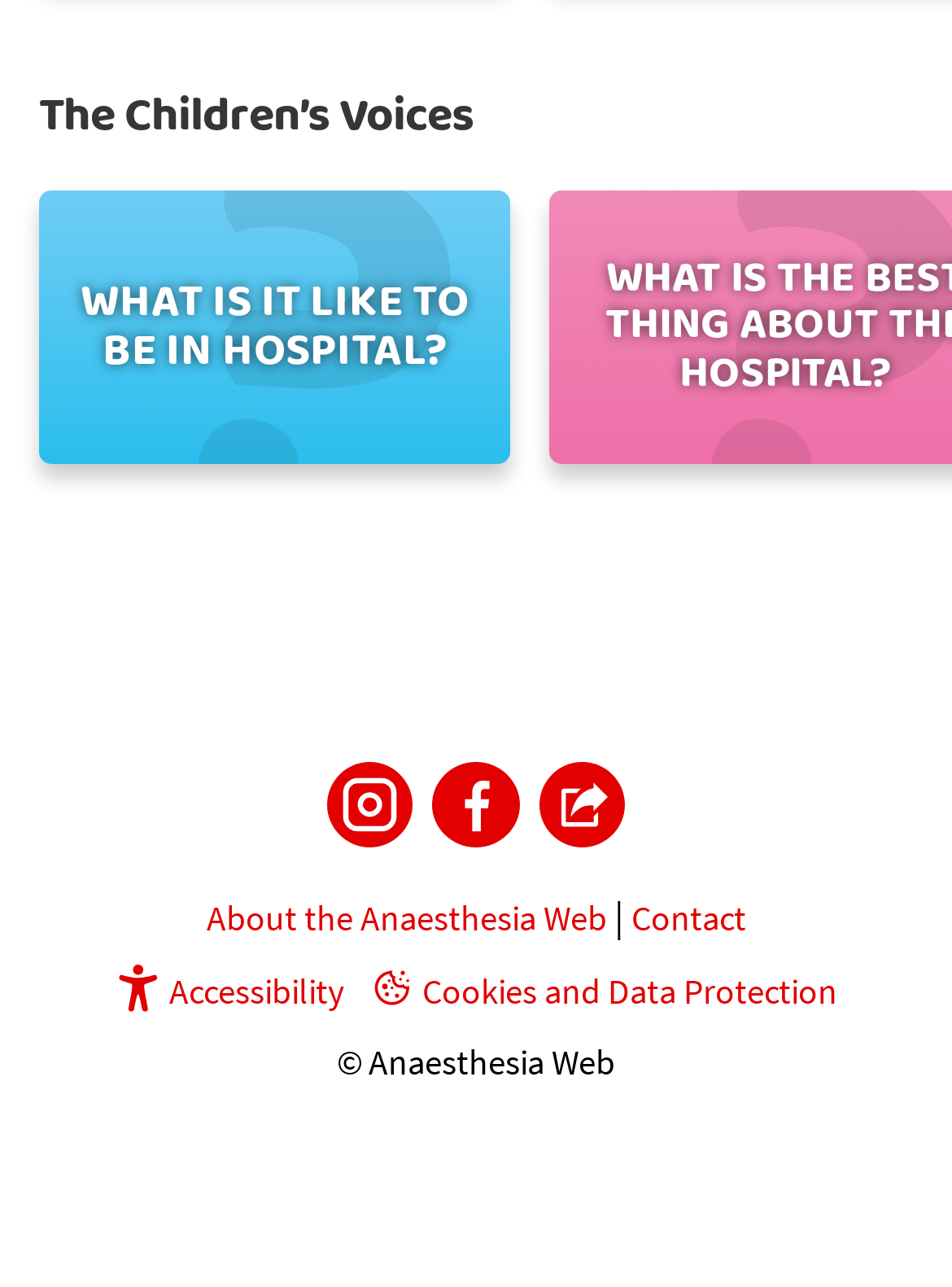Locate the bounding box coordinates of the area to click to fulfill this instruction: "Visit Instagram". The bounding box should be presented as four float numbers between 0 and 1, in the order [left, top, right, bottom].

[0.344, 0.591, 0.434, 0.658]